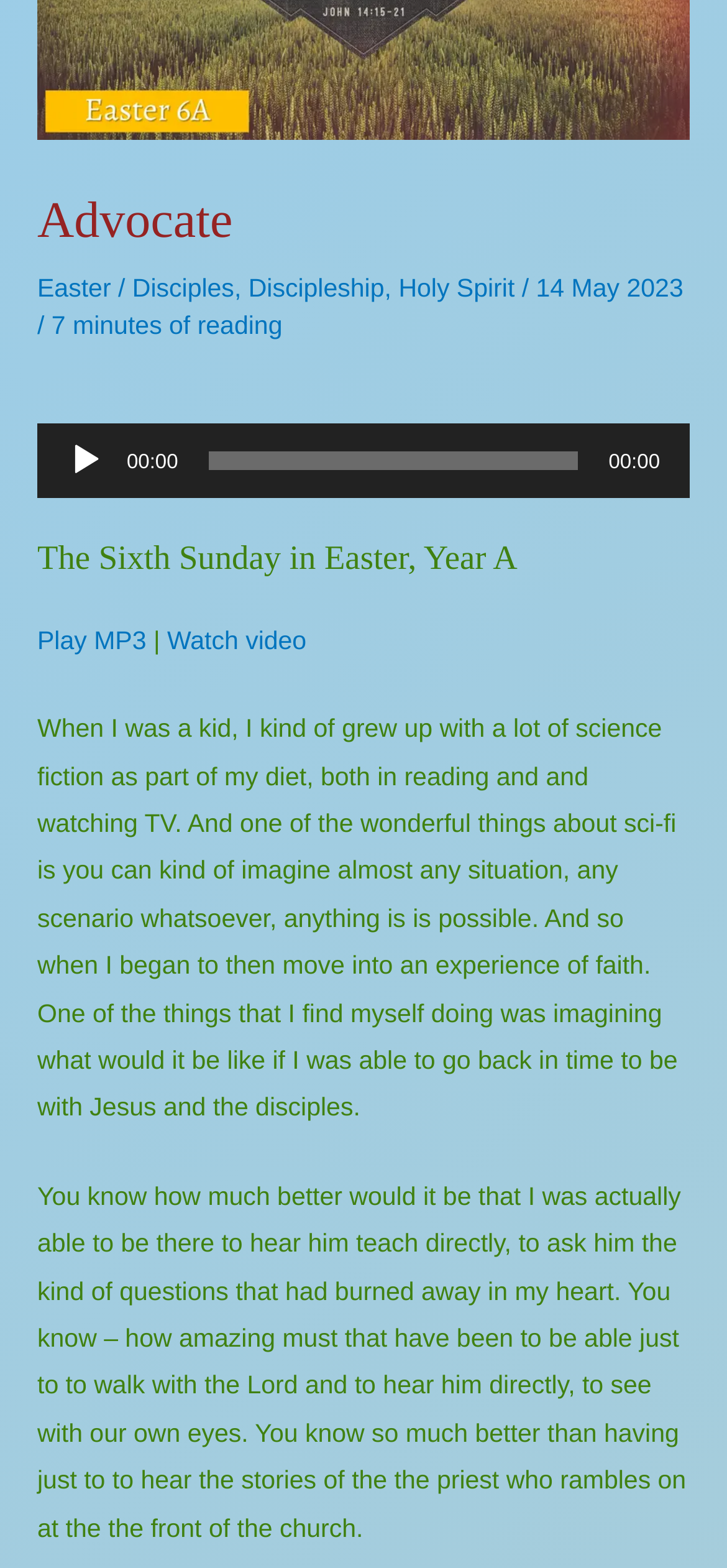Determine the bounding box coordinates for the UI element with the following description: "Disciples". The coordinates should be four float numbers between 0 and 1, represented as [left, top, right, bottom].

[0.182, 0.175, 0.322, 0.193]